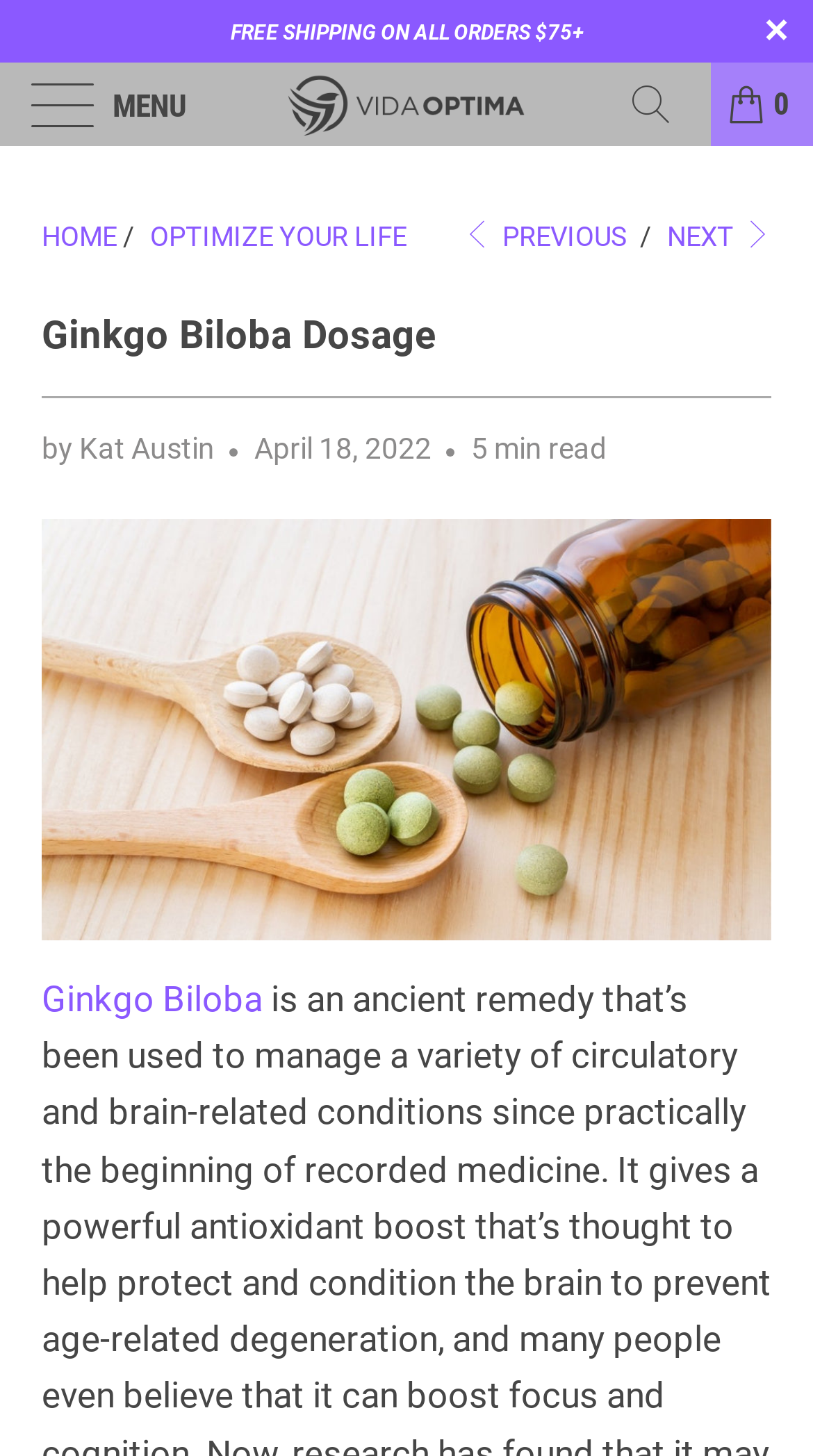Answer the question in a single word or phrase:
Who is the author of the article?

Kat Austin